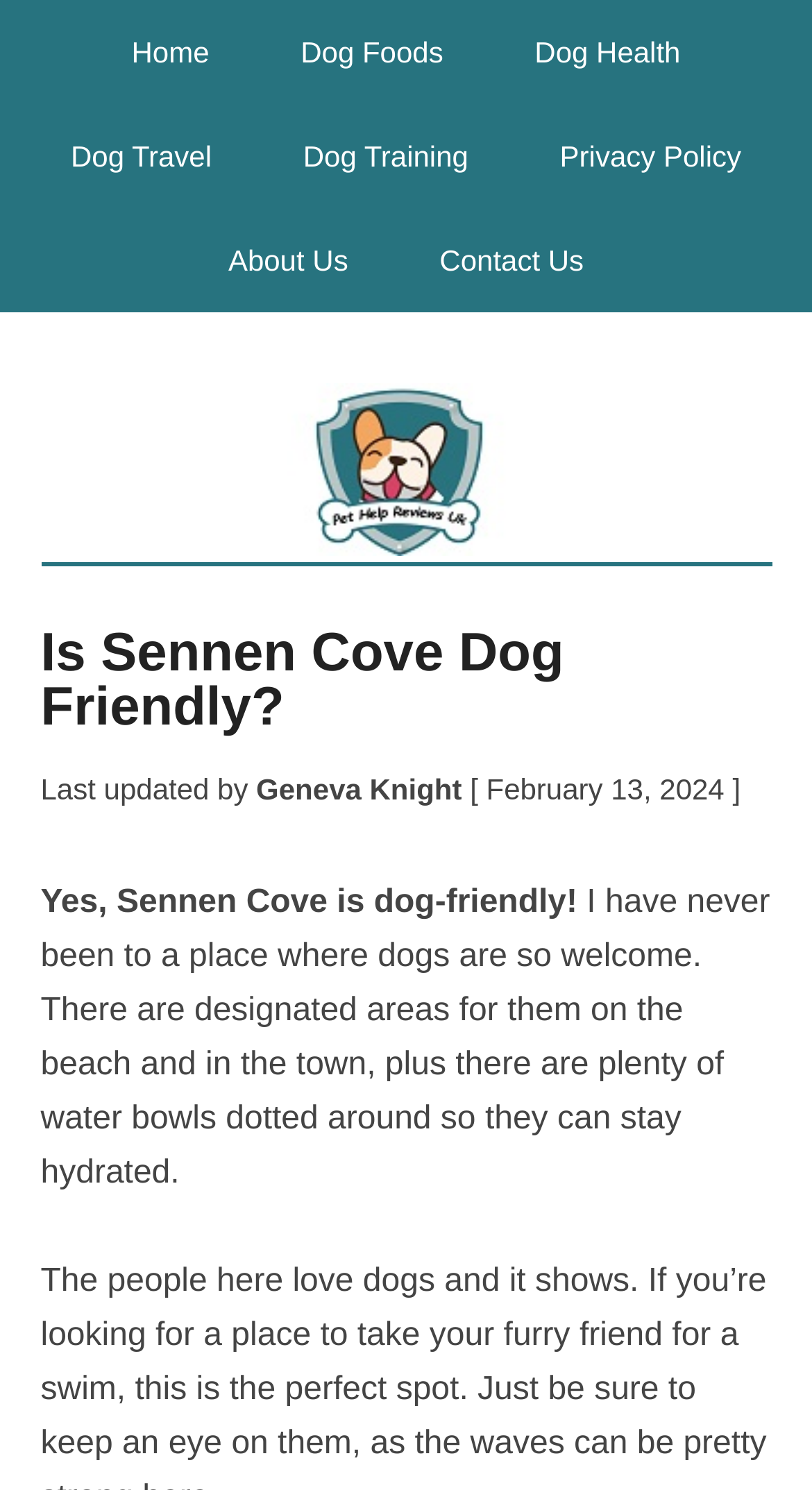Locate the bounding box coordinates of the segment that needs to be clicked to meet this instruction: "view dog travel information".

[0.036, 0.07, 0.312, 0.14]